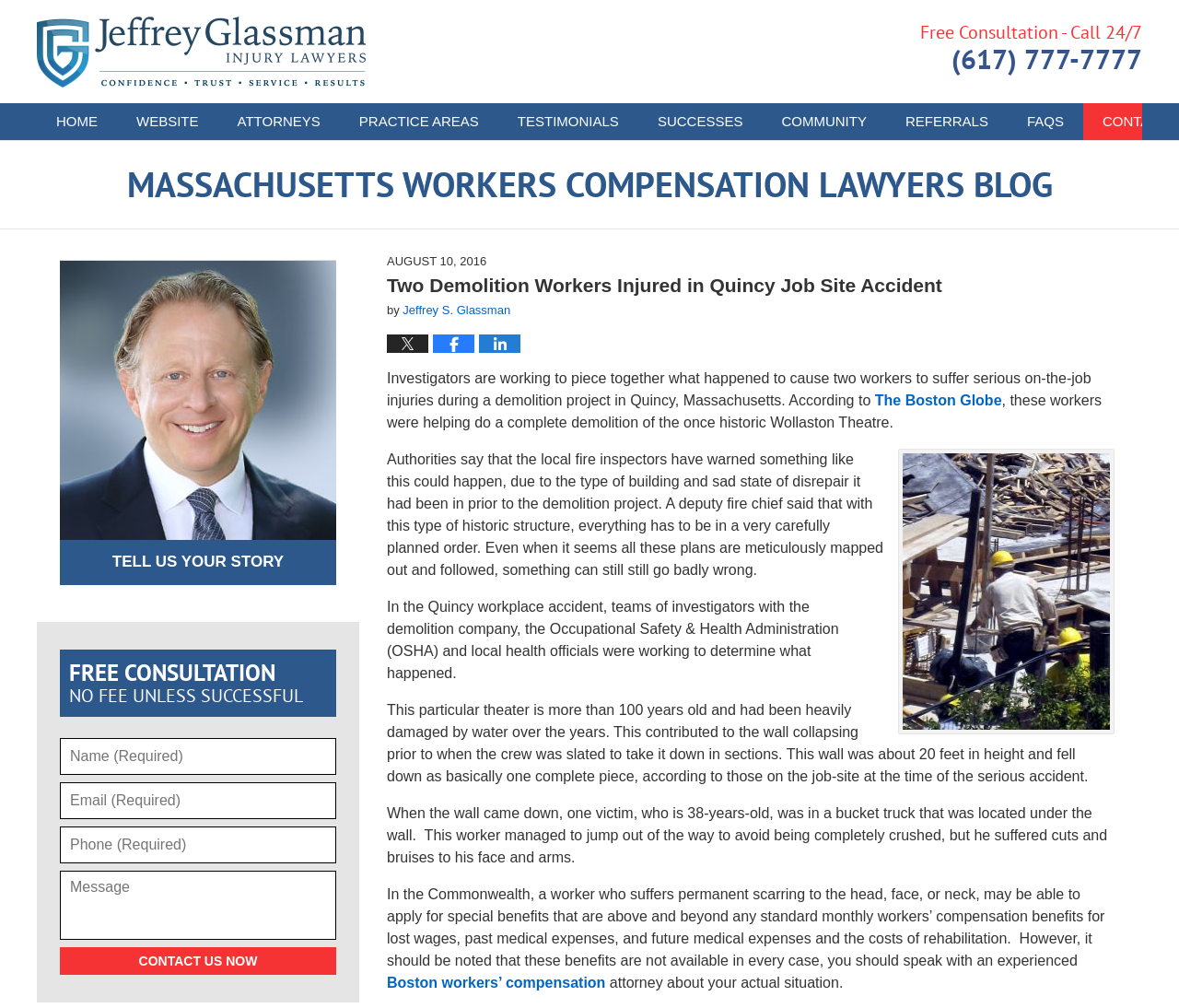What was the workers doing when the wall collapsed?
From the image, provide a succinct answer in one word or a short phrase.

demolition project